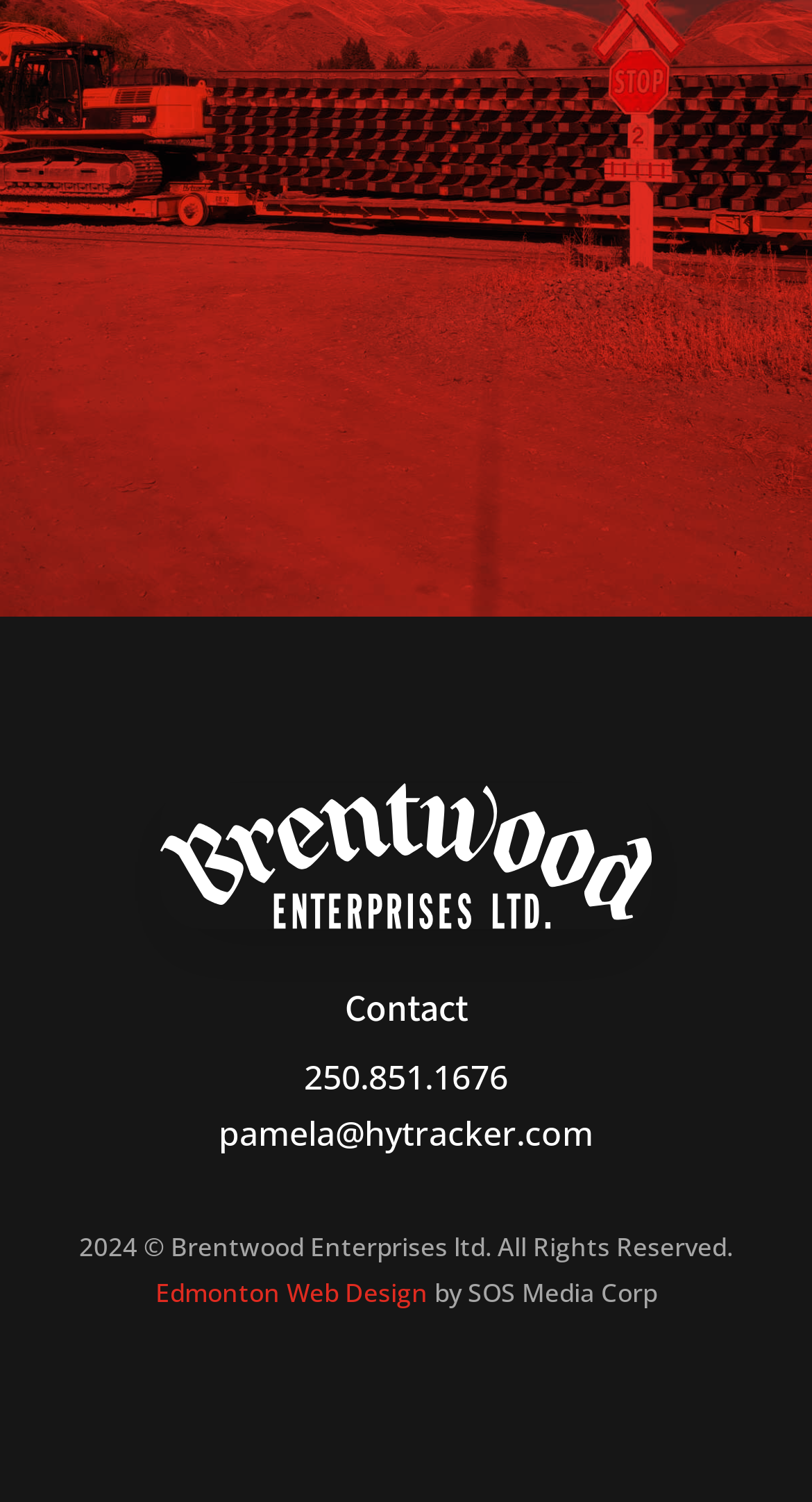Who designed the website?
Refer to the image and provide a one-word or short phrase answer.

Edmonton Web Design by SOS Media Corp